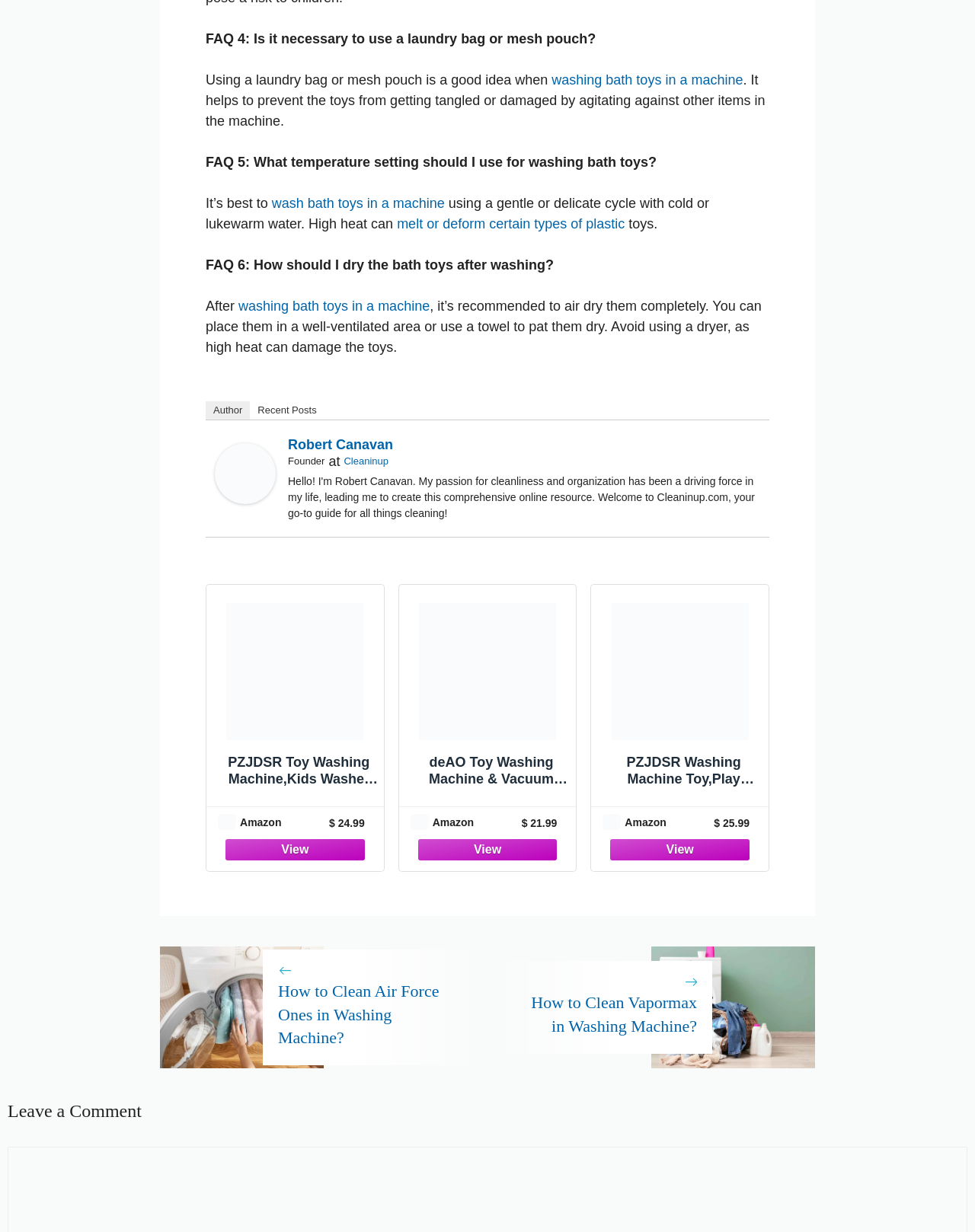Please determine the bounding box coordinates for the element that should be clicked to follow these instructions: "Click on 'Recent Posts'".

[0.256, 0.326, 0.333, 0.341]